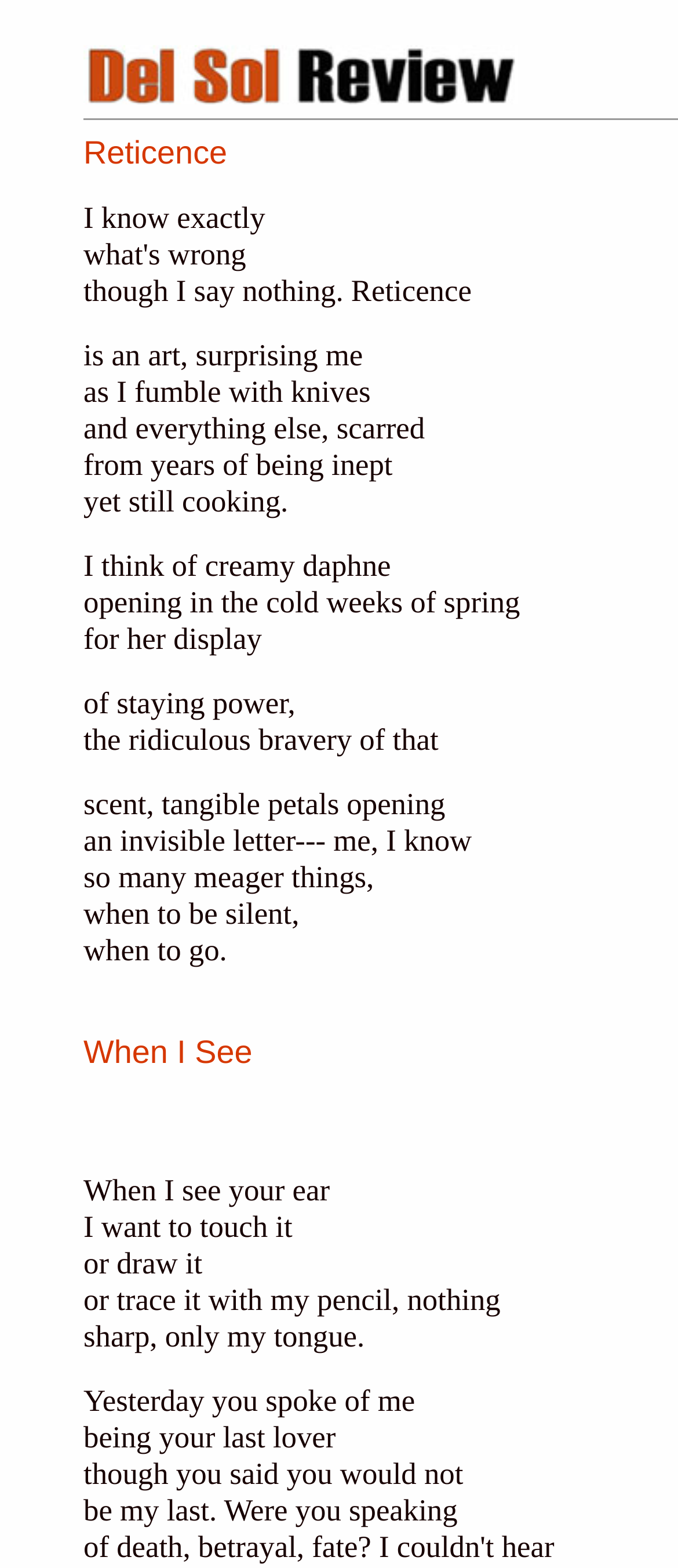Analyze the image and answer the question with as much detail as possible: 
What is the poem about?

The poem appears to be a romantic and introspective piece, exploring themes of love, relationships, and the speaker's emotions. The language and imagery used suggest a deep emotional connection with the subject, and the speaker's desire to touch, draw, and trace the subject's ear.